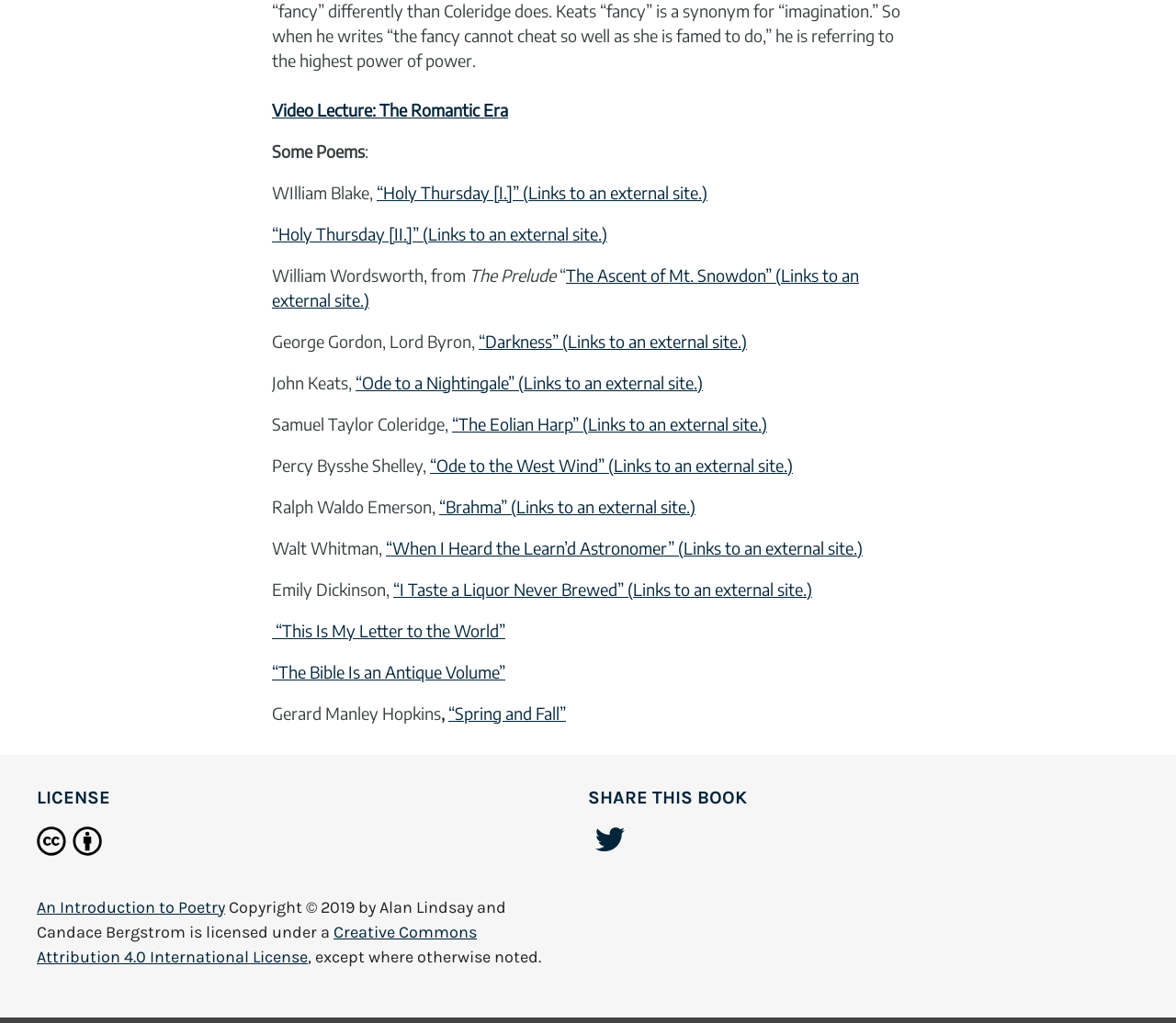Determine the bounding box coordinates of the UI element described below. Use the format (top-left x, top-left y, bottom-right x, bottom-right y) with floating point numbers between 0 and 1: Horsham photography

None